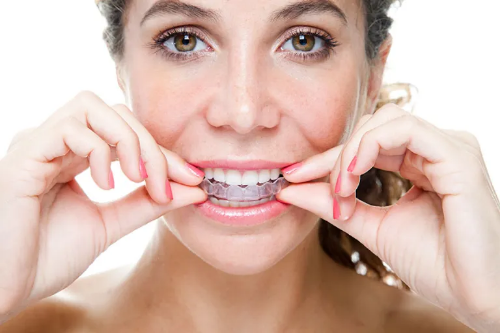Explain the details of the image comprehensively.

In this image, a woman with light brown hair is demonstrating the process of putting on an Invisalign aligner. She is holding the clear aligner with both hands, positioning it near her upper teeth. Her expression is focused, highlighting the importance of this moment in her orthodontic treatment. The bright, neutral background emphasizes her and the aligner's clarity, showcasing the aesthetic benefits of using Invisalign for teeth straightening. This image is part of a resource providing additional Invisalign tips to aid patients during their treatment, illustrating practical advice for effective usage and comfort while wearing aligners.